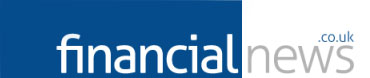What is the color of the word 'news' in the logo?
Based on the image, provide your answer in one word or phrase.

Lighter gray